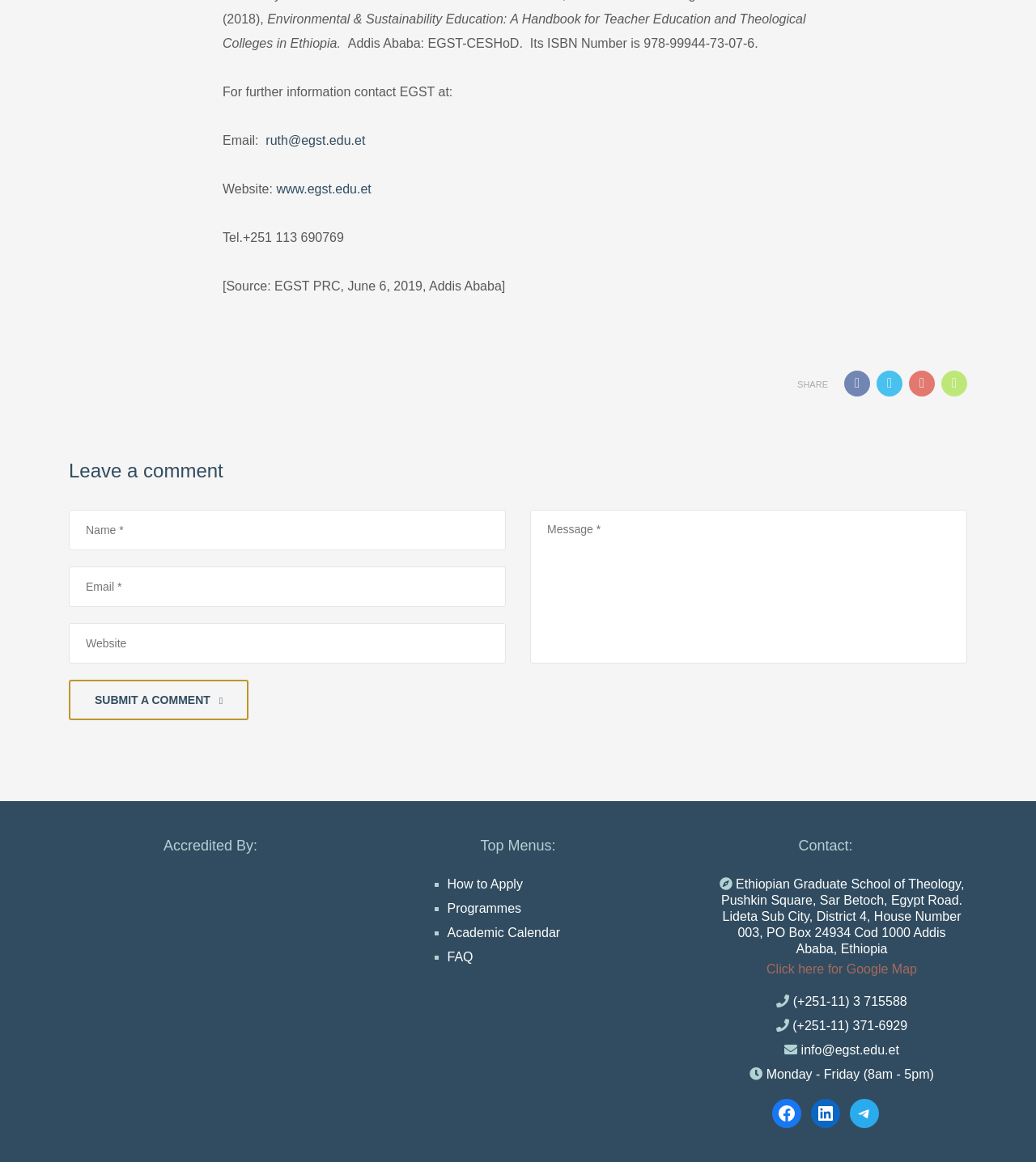Please identify the bounding box coordinates of the element I need to click to follow this instruction: "Visit the 'How to Apply' page".

[0.432, 0.755, 0.505, 0.767]